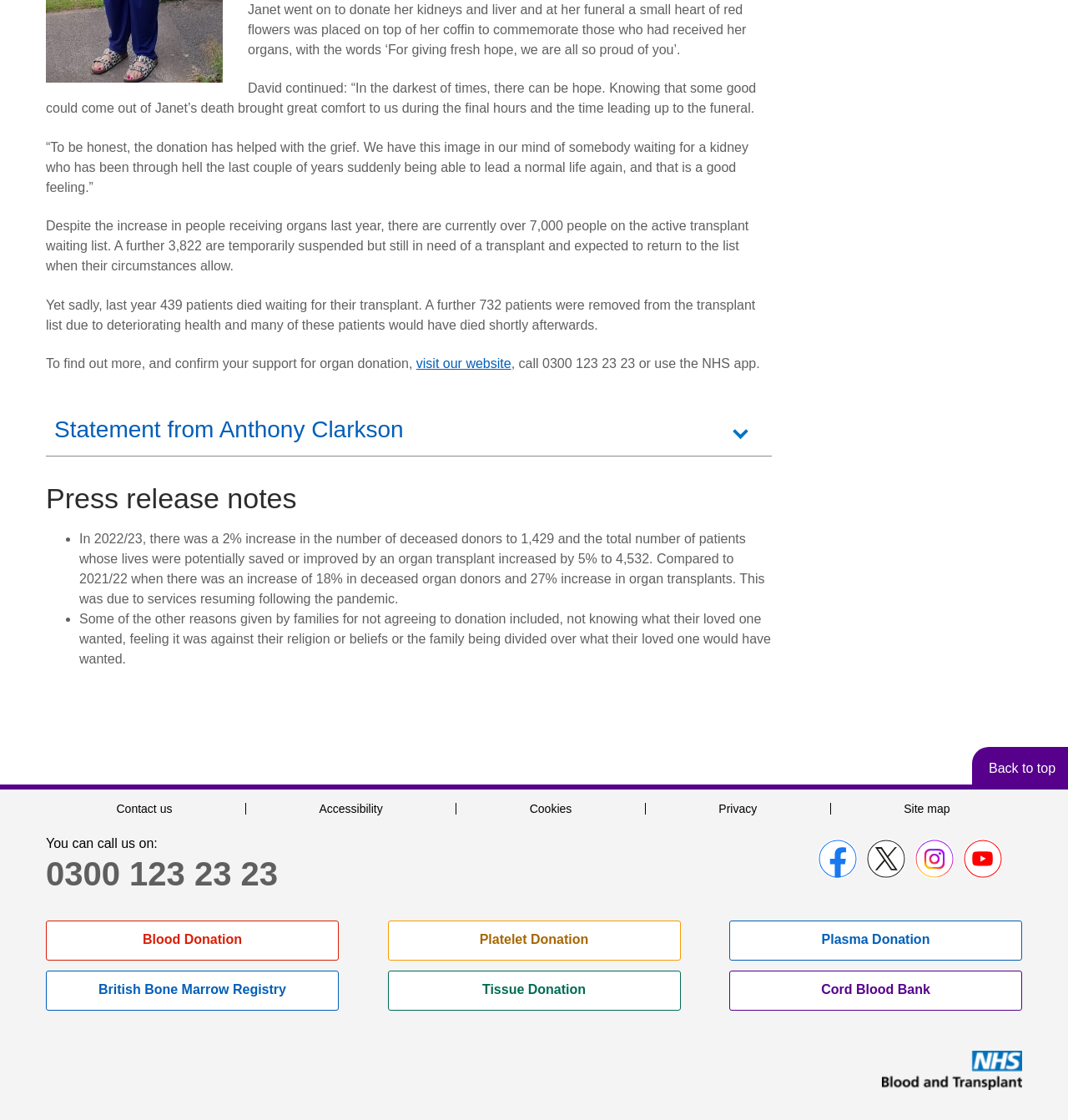Locate the bounding box coordinates of the element that needs to be clicked to carry out the instruction: "visit our website". The coordinates should be given as four float numbers ranging from 0 to 1, i.e., [left, top, right, bottom].

[0.39, 0.318, 0.479, 0.331]